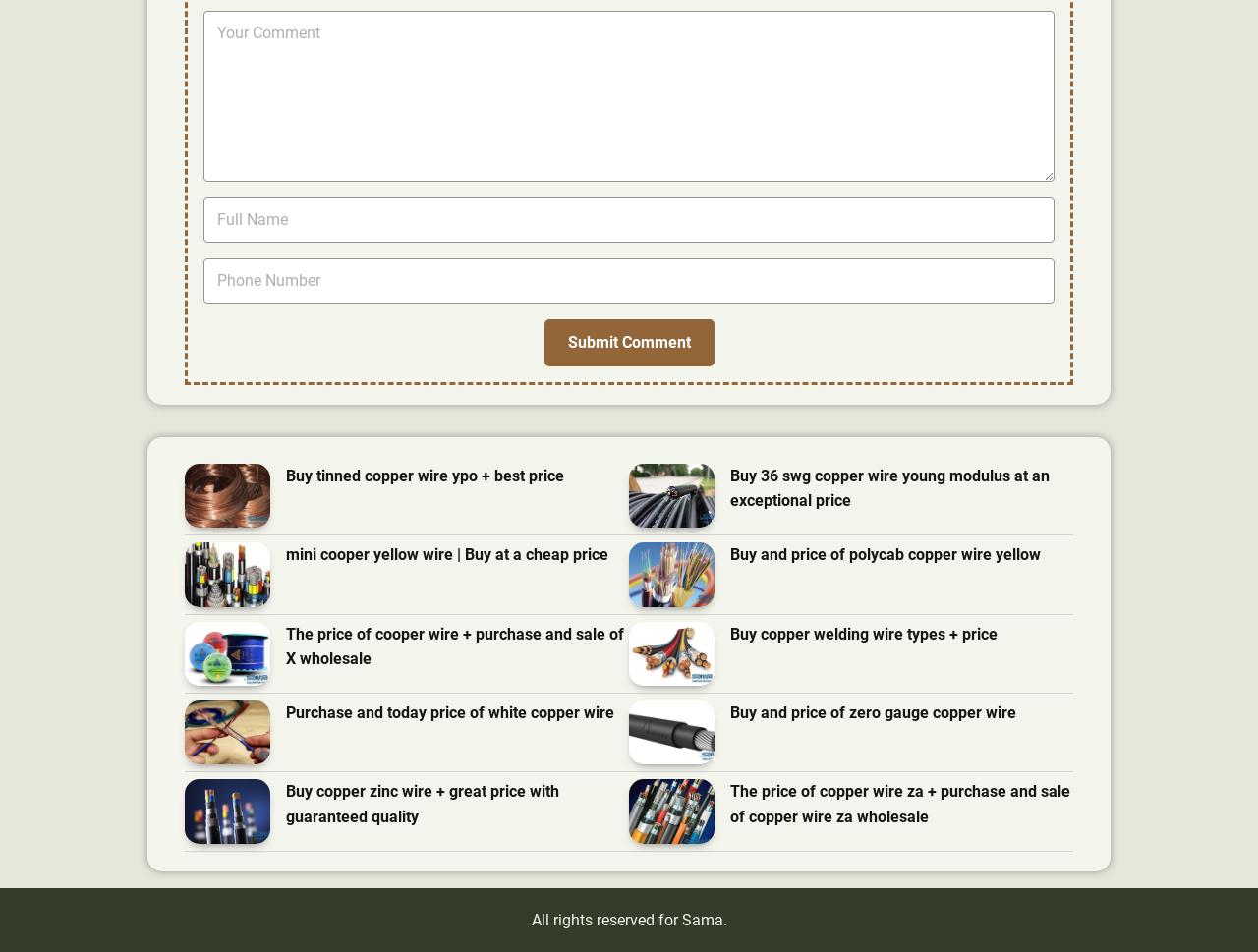Determine the bounding box coordinates of the element's region needed to click to follow the instruction: "Buy tinned copper wire ypo + best price". Provide these coordinates as four float numbers between 0 and 1, formatted as [left, top, right, bottom].

[0.147, 0.487, 0.215, 0.554]